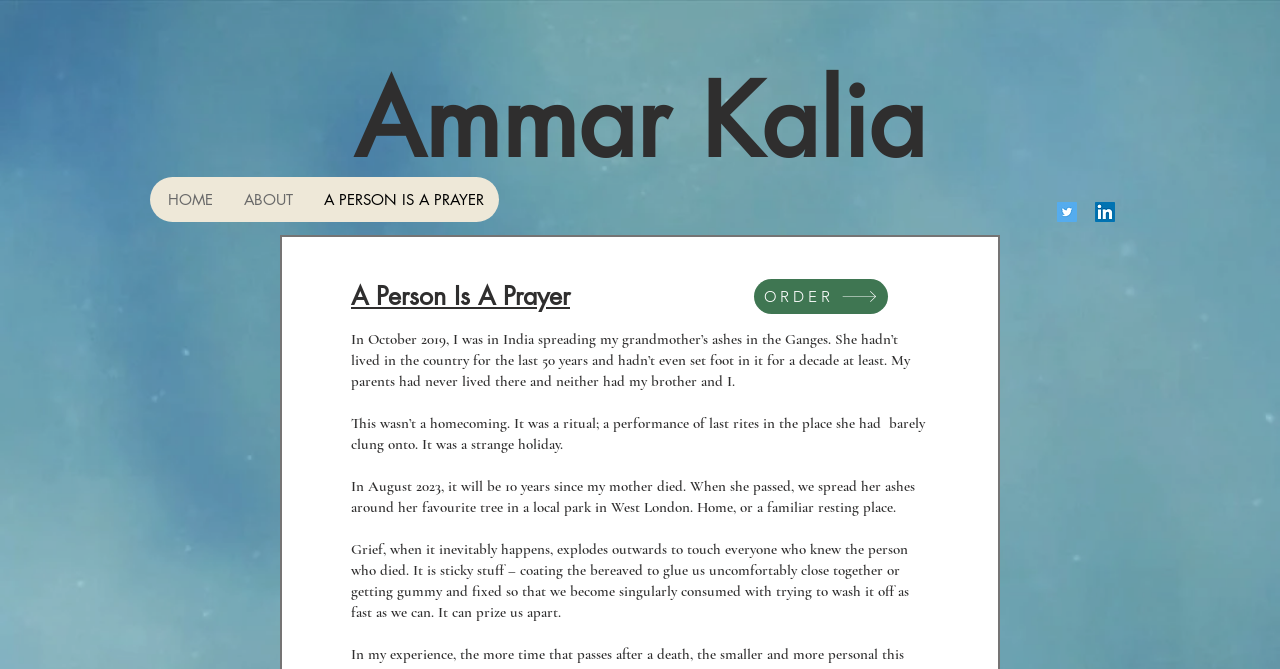Provide a thorough description of the webpage you see.

The webpage is a portfolio page for a person named Ammar Kalia. At the top left, there is a navigation menu with three links: "HOME", "ABOUT", and "A PERSON IS A PRAYER". Below the navigation menu, there is a large heading with the name "Ammar Kalia", which is also a link. 

On the top right, there is a social bar with two social media icons, Twitter and LinkedIn, each with a corresponding link. 

The main content of the page is divided into two sections. The first section has a heading "A Person Is A Prayer" with a link, followed by a link to "ORDER". 

The second section is a block of text that describes a personal experience of the author. The text is divided into four paragraphs, each describing a different aspect of the author's experience with grief and loss. The text is positioned below the heading and links, and takes up most of the page.